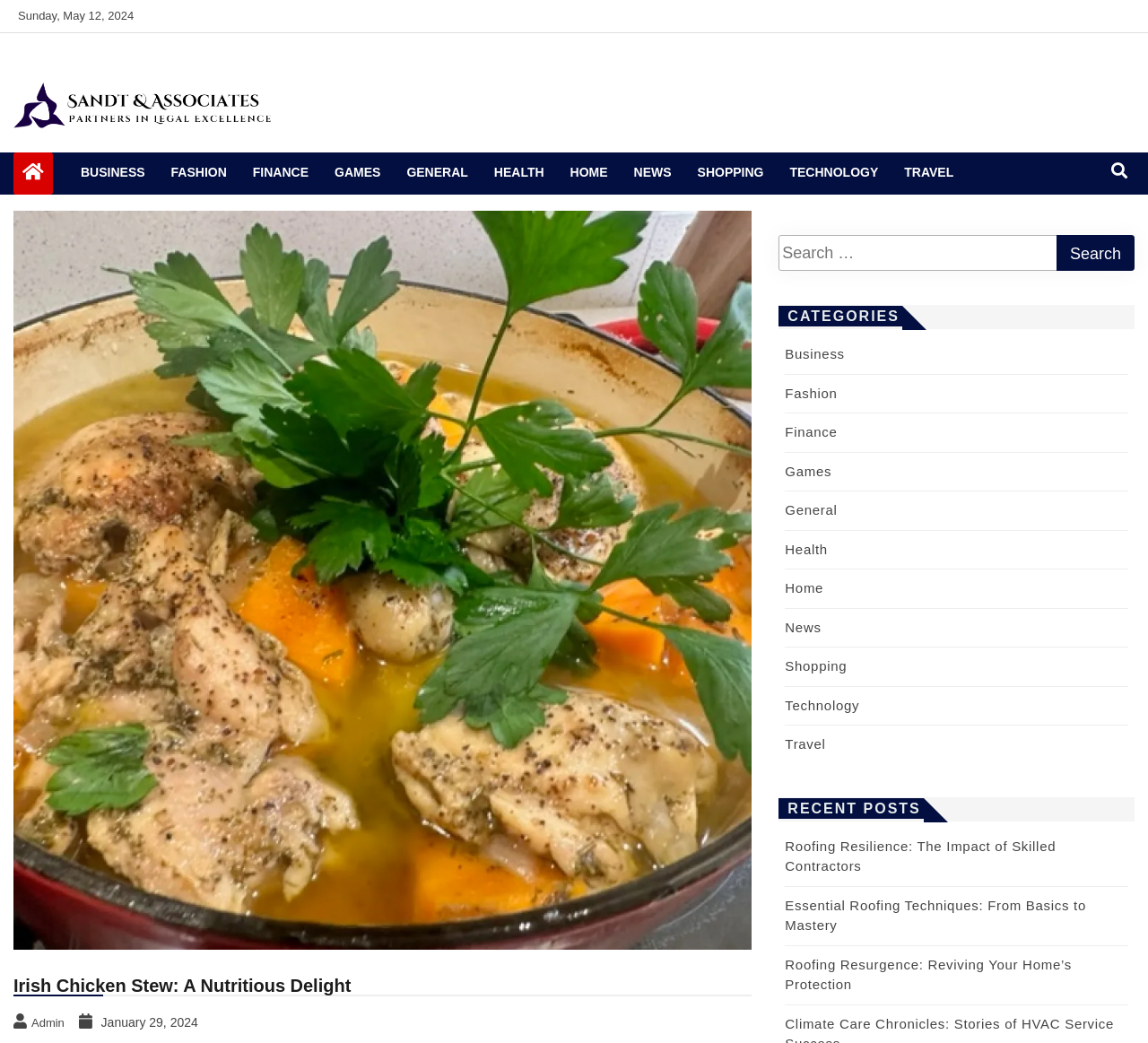Bounding box coordinates are specified in the format (top-left x, top-left y, bottom-right x, bottom-right y). All values are floating point numbers bounded between 0 and 1. Please provide the bounding box coordinate of the region this sentence describes: parent_node: Sandt & Associates

[0.012, 0.053, 0.035, 0.079]